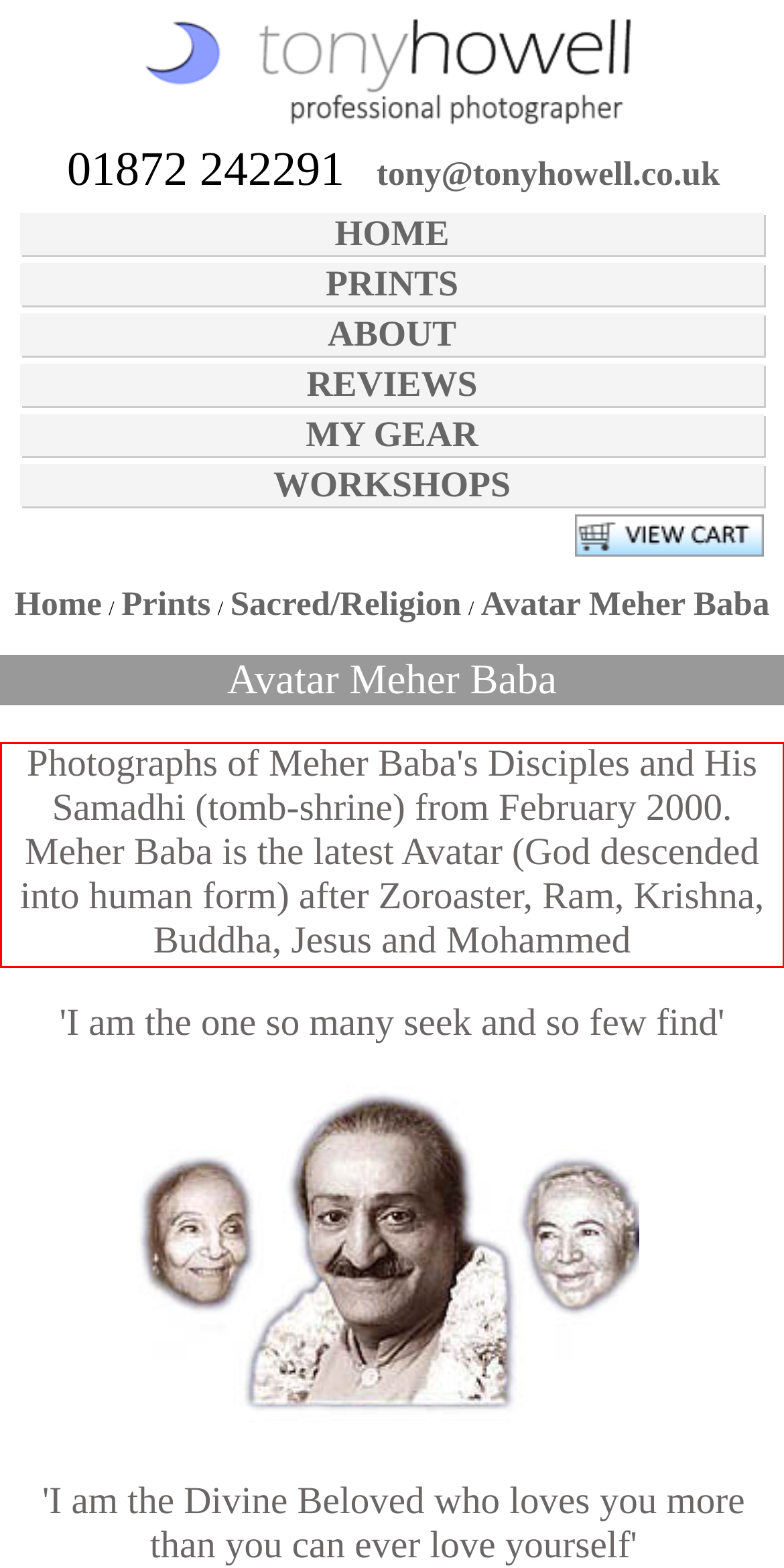Identify the text inside the red bounding box on the provided webpage screenshot by performing OCR.

Photographs of Meher Baba's Disciples and His Samadhi (tomb-shrine) from February 2000. Meher Baba is the latest Avatar (God descended into human form) after Zoroaster, Ram, Krishna, Buddha, Jesus and Mohammed